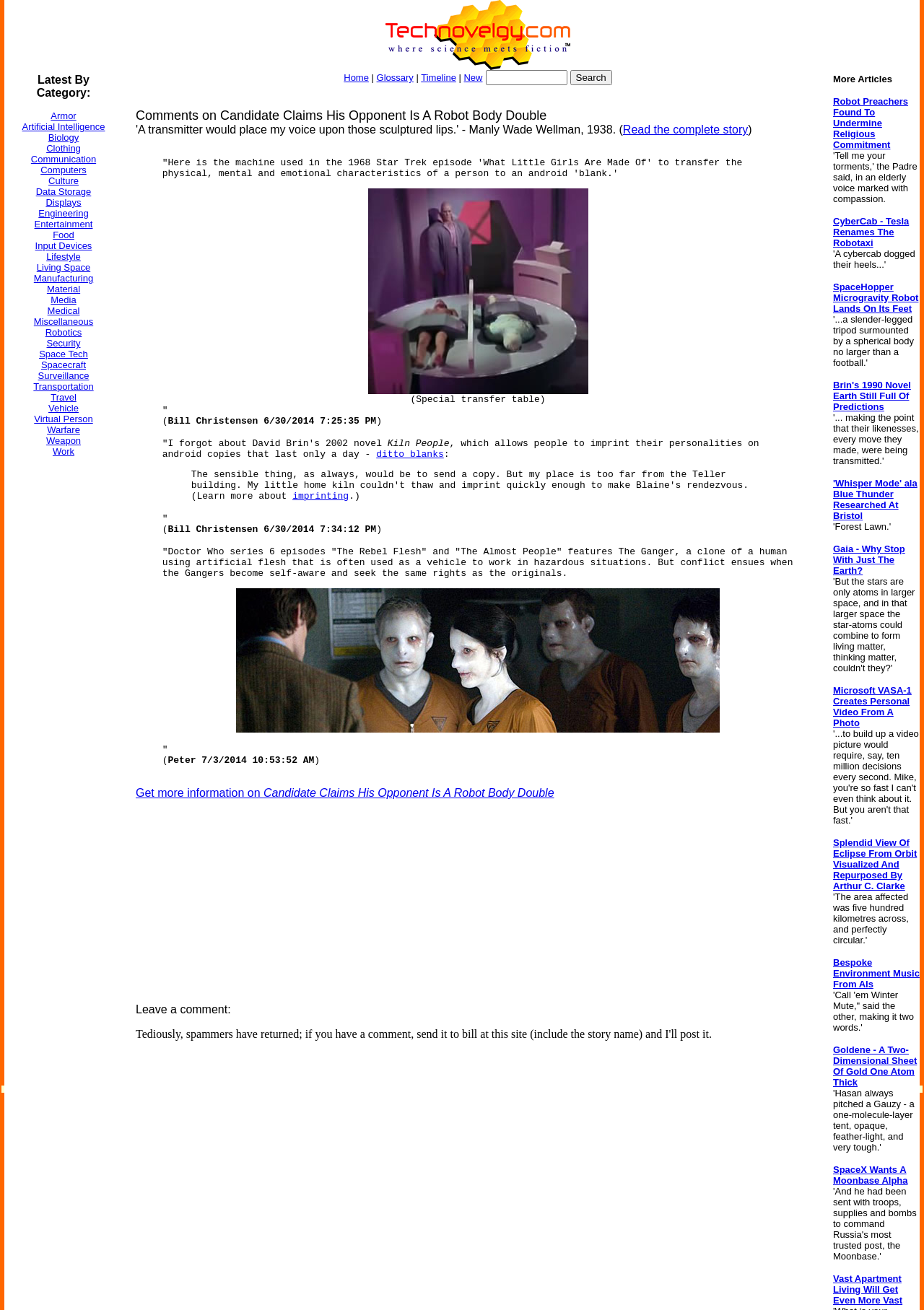Locate the bounding box coordinates of the element that should be clicked to fulfill the instruction: "Leave a comment".

[0.147, 0.766, 0.25, 0.775]